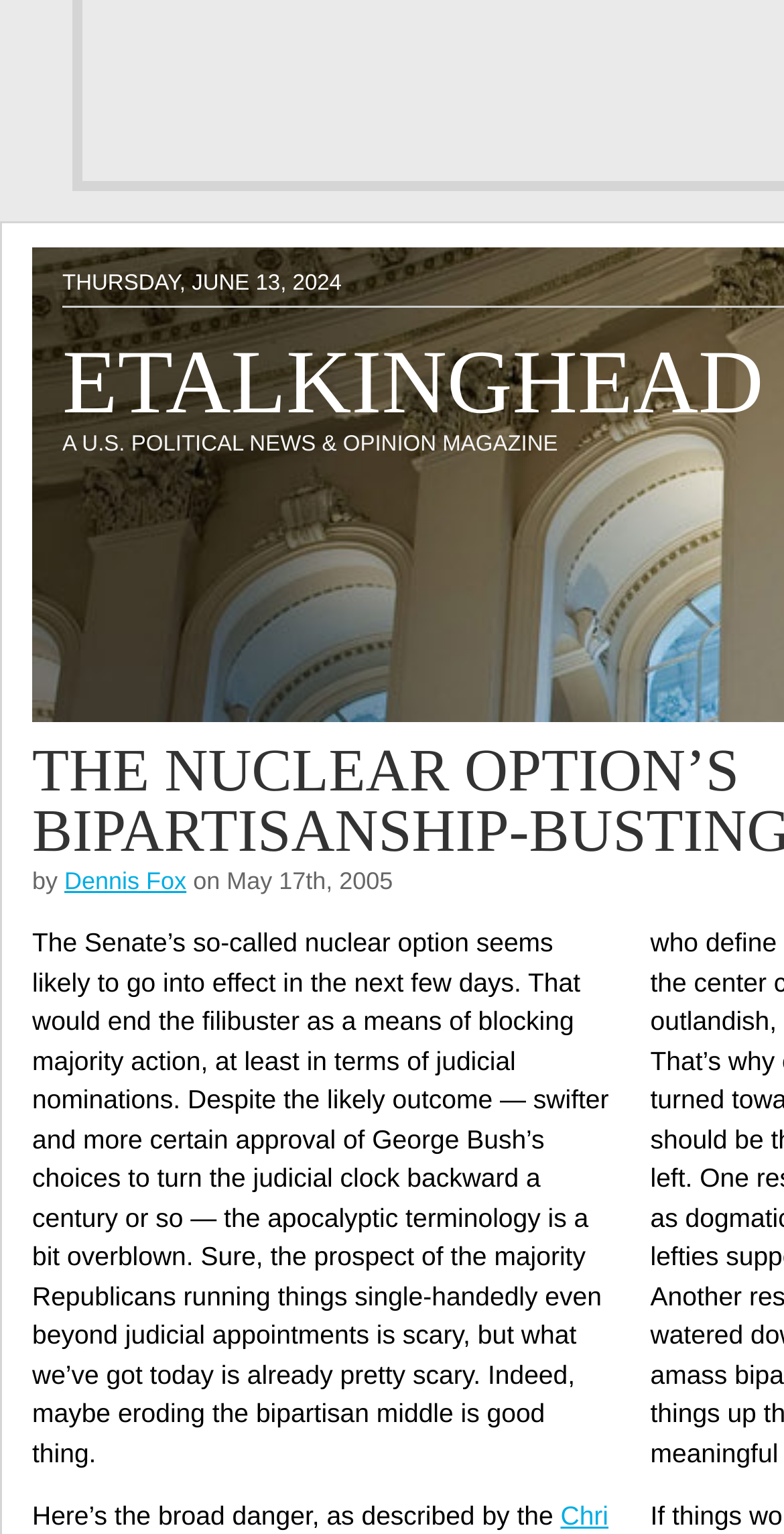Please answer the following question using a single word or phrase: 
What is the main topic of the article?

The nuclear option